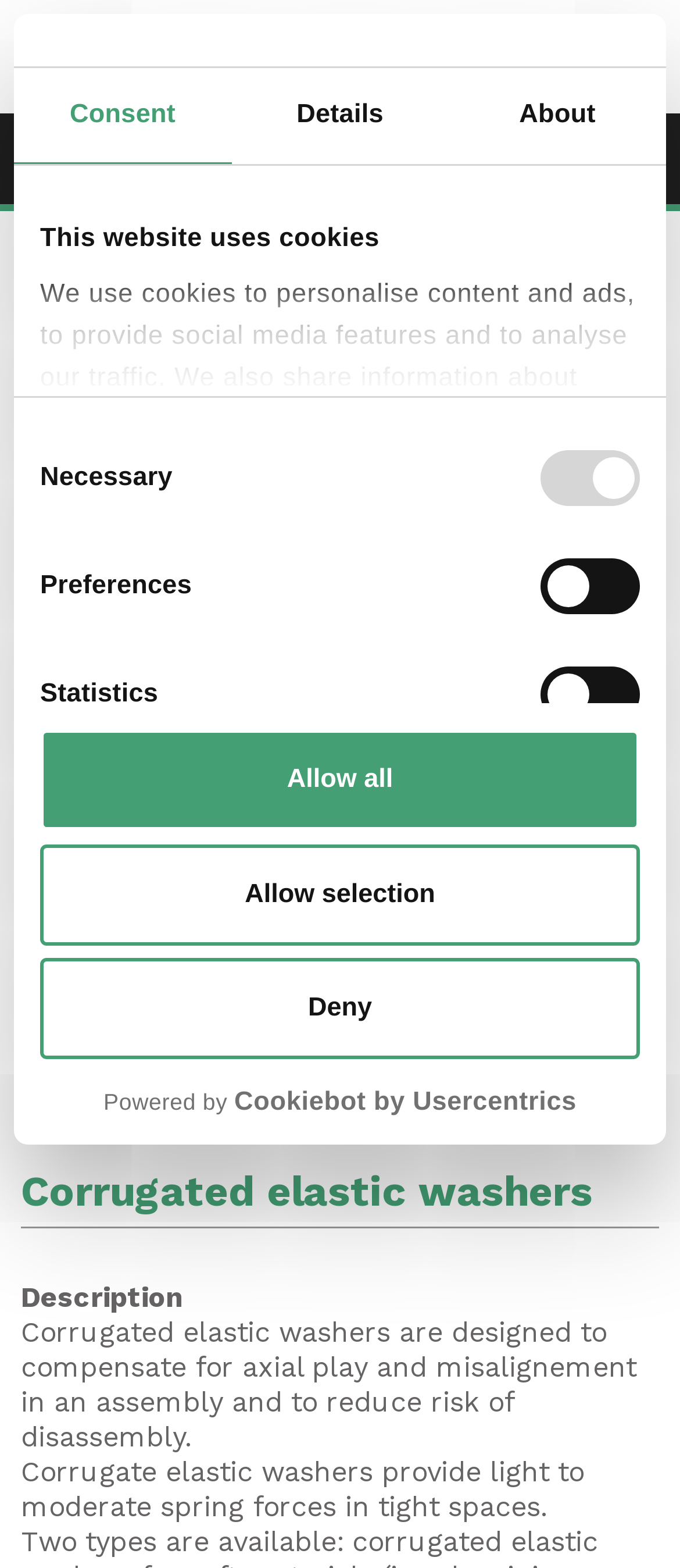Show me the bounding box coordinates of the clickable region to achieve the task as per the instruction: "Click the 'SHOW PRODUCTS' button".

[0.115, 0.134, 0.885, 0.183]